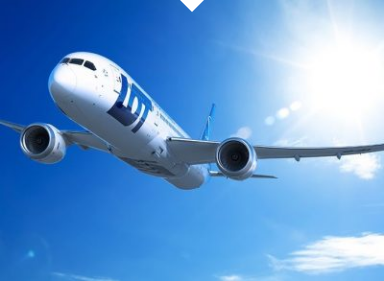Consider the image and give a detailed and elaborate answer to the question: 
Is the airplane on a descending flight path?

According to the caption, the aircraft 'appears to be on a climbing ascent', which implies that it is gaining altitude and not descending.